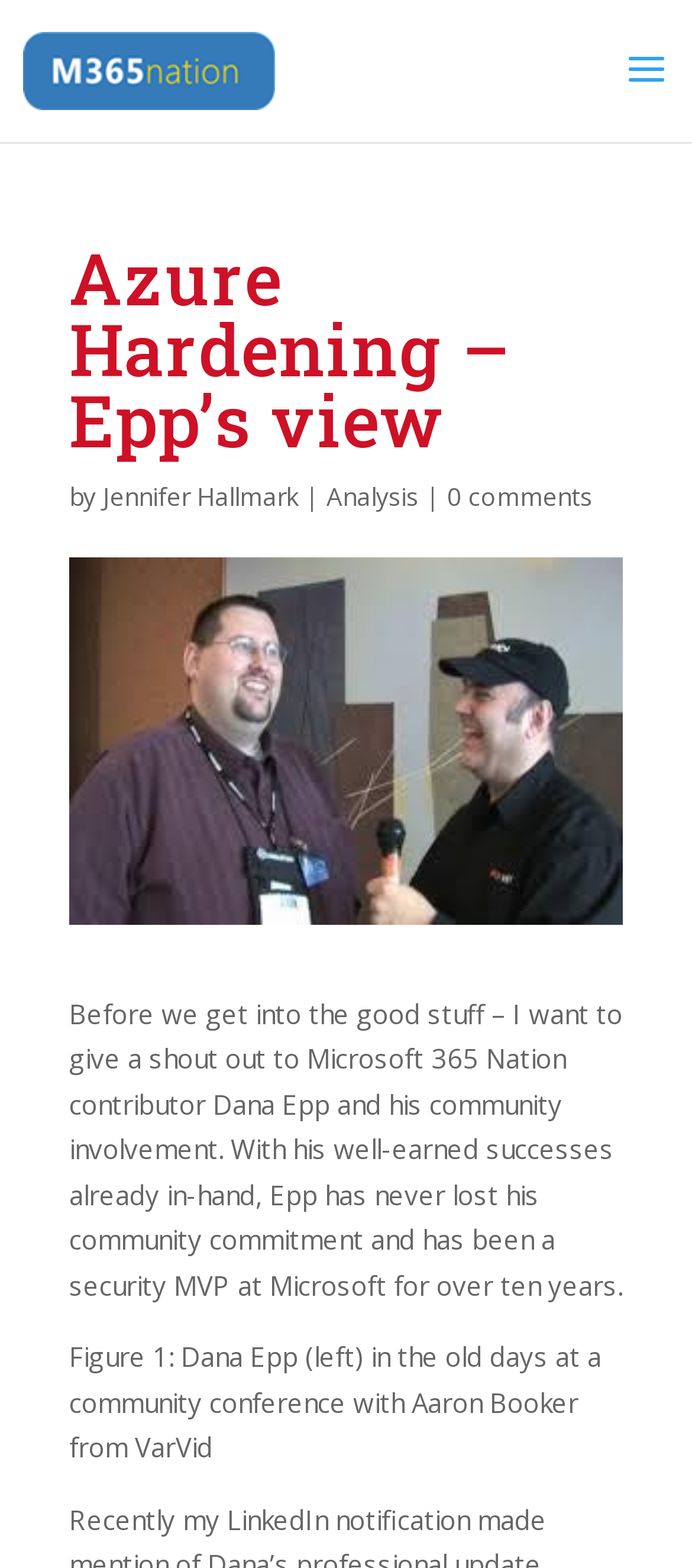Provide the bounding box coordinates in the format (top-left x, top-left y, bottom-right x, bottom-right y). All values are floating point numbers between 0 and 1. Determine the bounding box coordinate of the UI element described as: alt="Microsoft 365 Nation"

[0.033, 0.033, 0.398, 0.053]